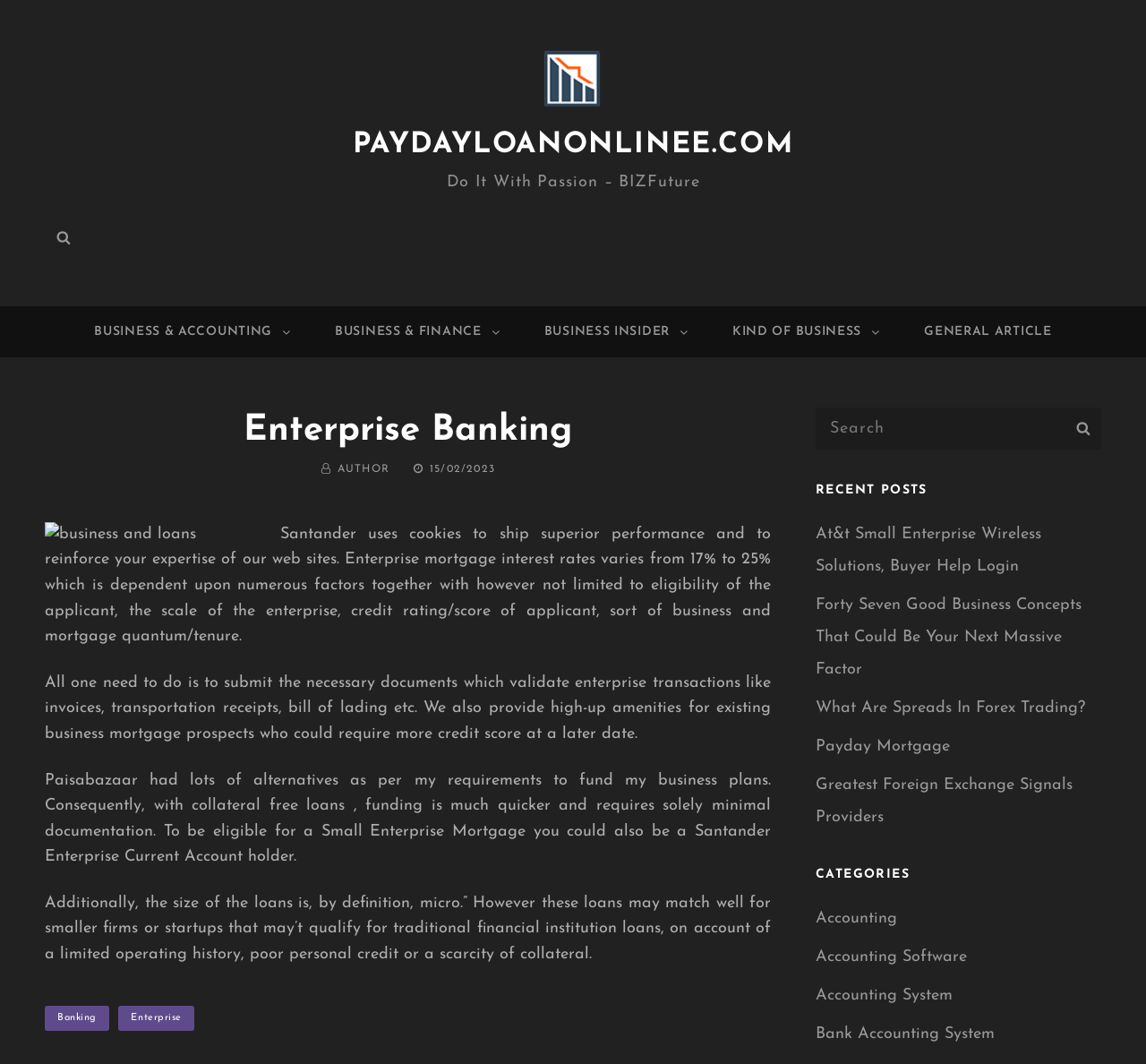Using the description: "Greatest Foreign Exchange Signals Providers", determine the UI element's bounding box coordinates. Ensure the coordinates are in the format of four float numbers between 0 and 1, i.e., [left, top, right, bottom].

[0.712, 0.73, 0.936, 0.776]